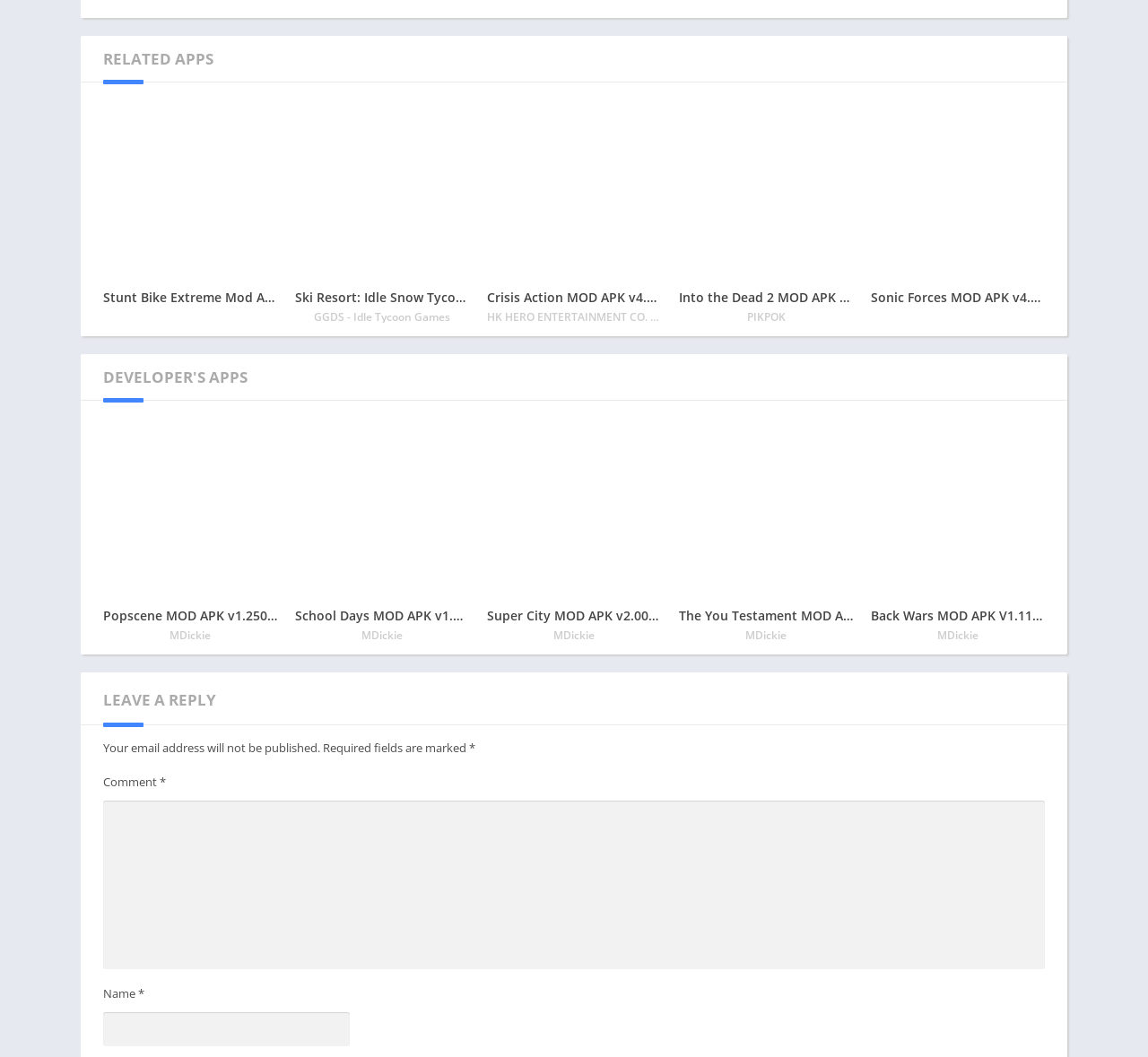Locate the bounding box coordinates of the area that needs to be clicked to fulfill the following instruction: "View Into the Dead 2 MOD APK v1.70.1 details". The coordinates should be in the format of four float numbers between 0 and 1, namely [left, top, right, bottom].

[0.591, 0.099, 0.743, 0.305]